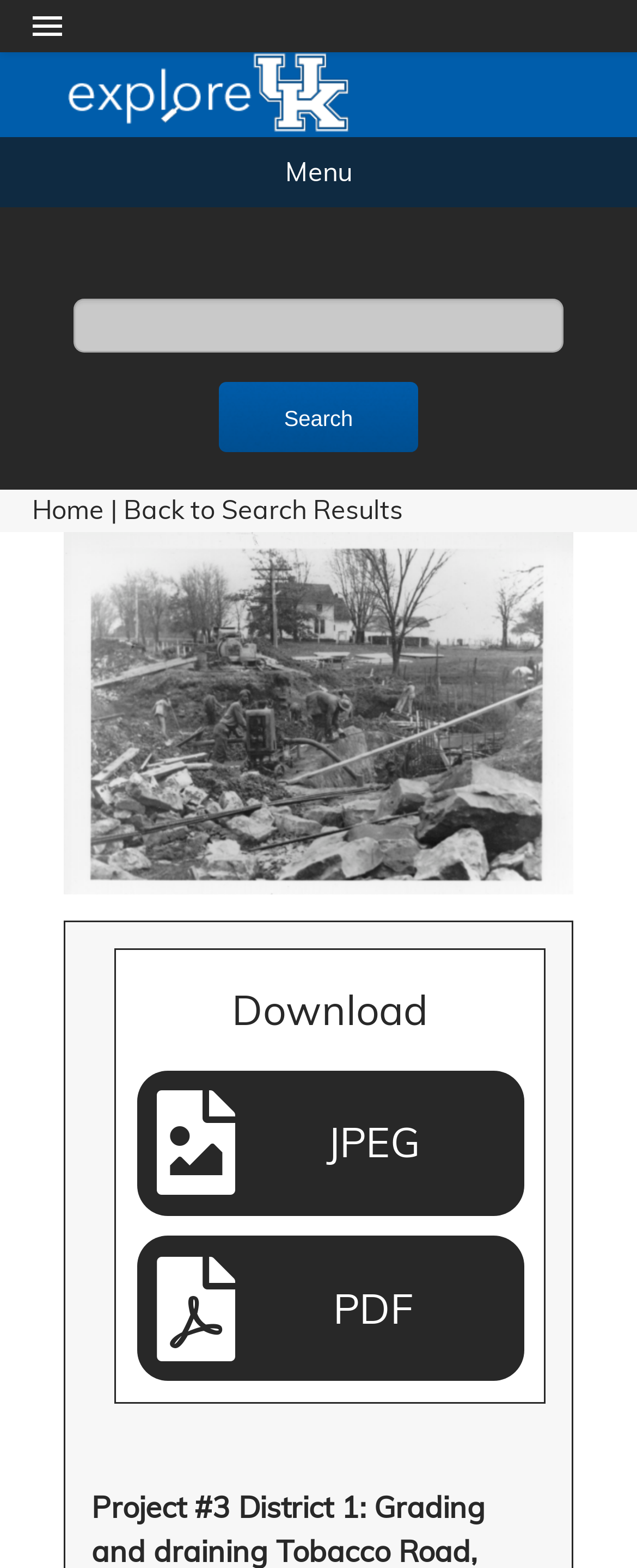Can you provide the bounding box coordinates for the element that should be clicked to implement the instruction: "Zoom in the map"?

[0.1, 0.339, 0.19, 0.385]